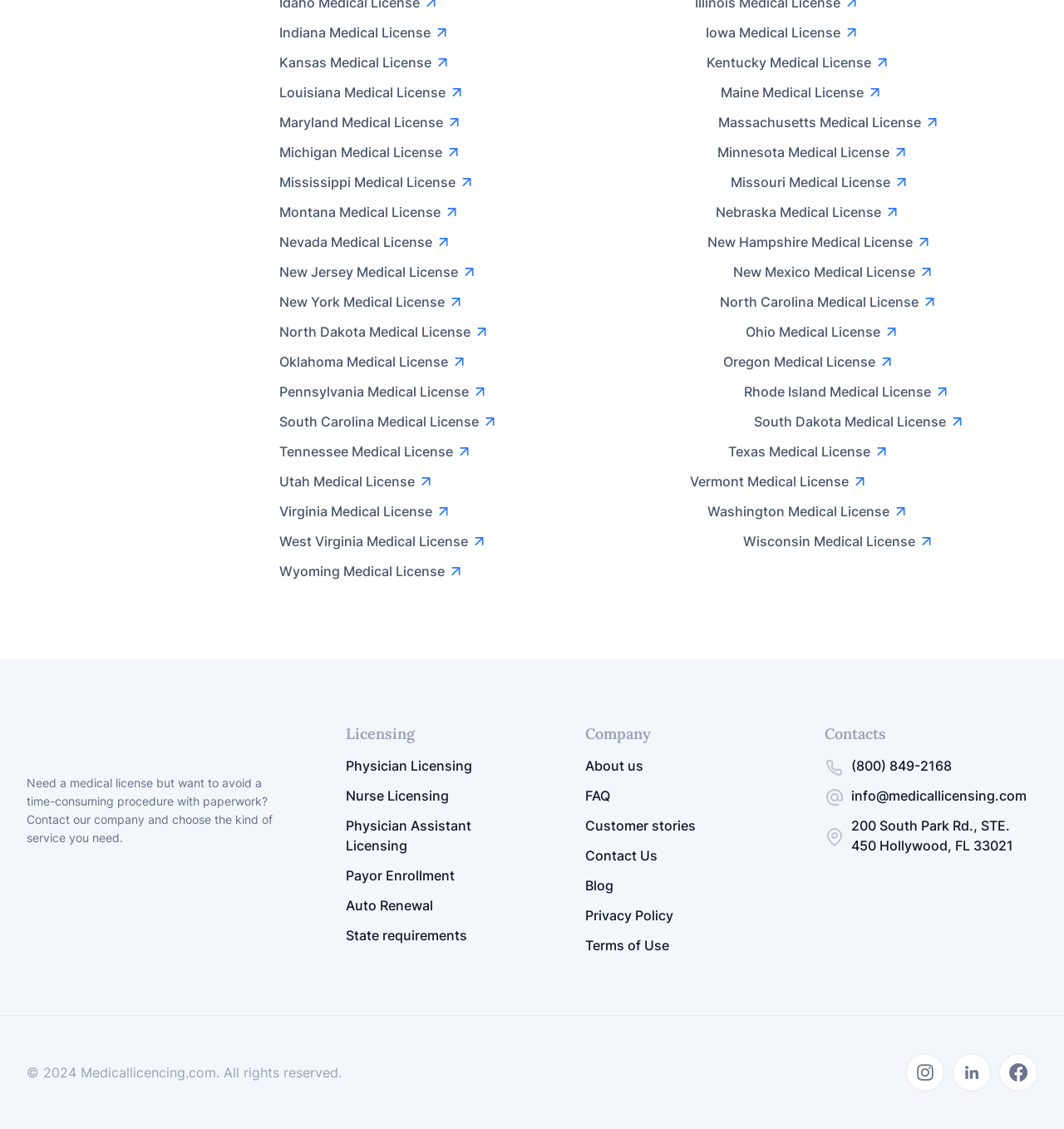Please mark the clickable region by giving the bounding box coordinates needed to complete this instruction: "Call the company at (800) 849-2168".

[0.775, 0.669, 0.895, 0.687]